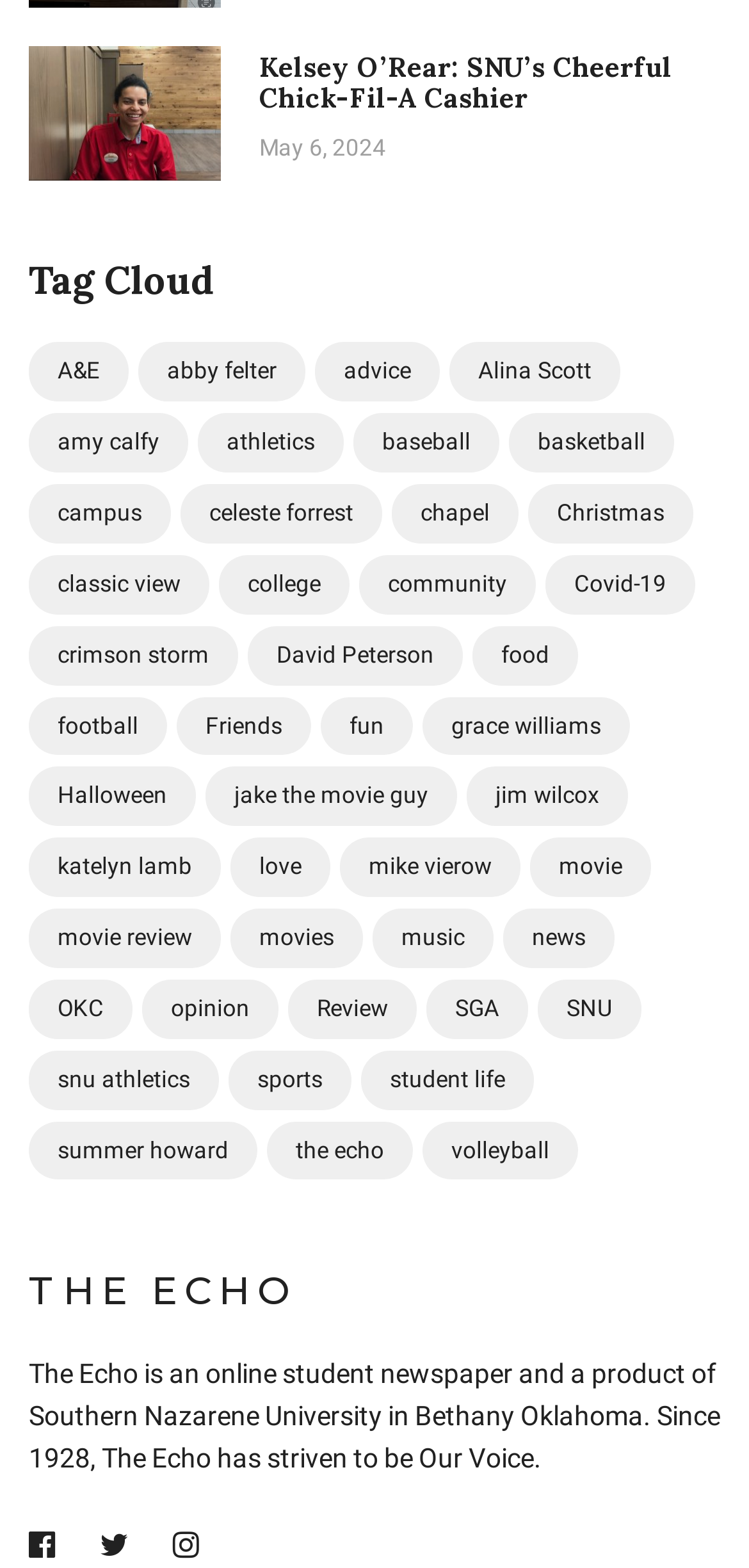Please respond to the question using a single word or phrase:
What is the name of the online student newspaper?

The Echo